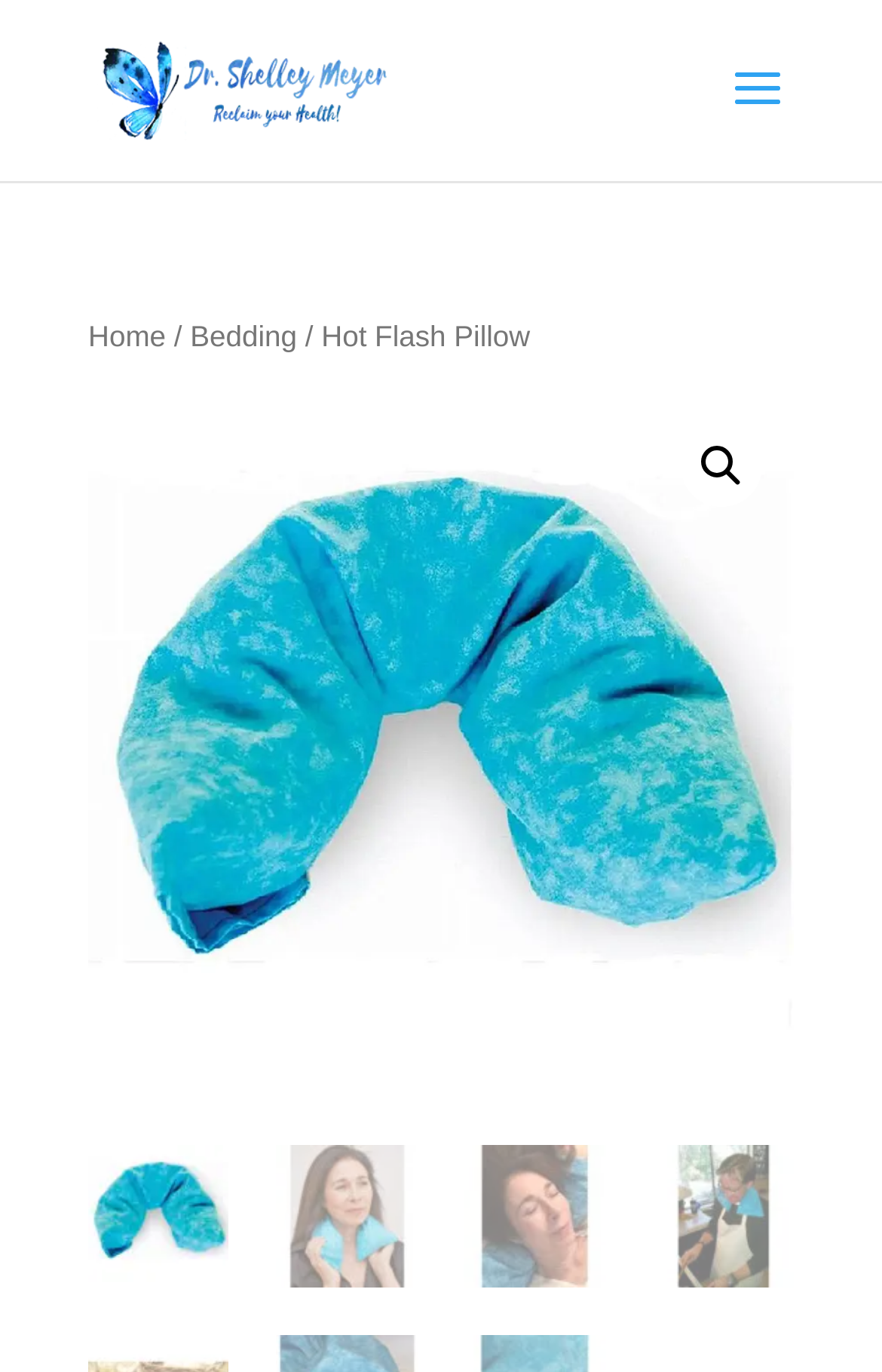Identify the text that serves as the heading for the webpage and generate it.

Hot Flash Pillow